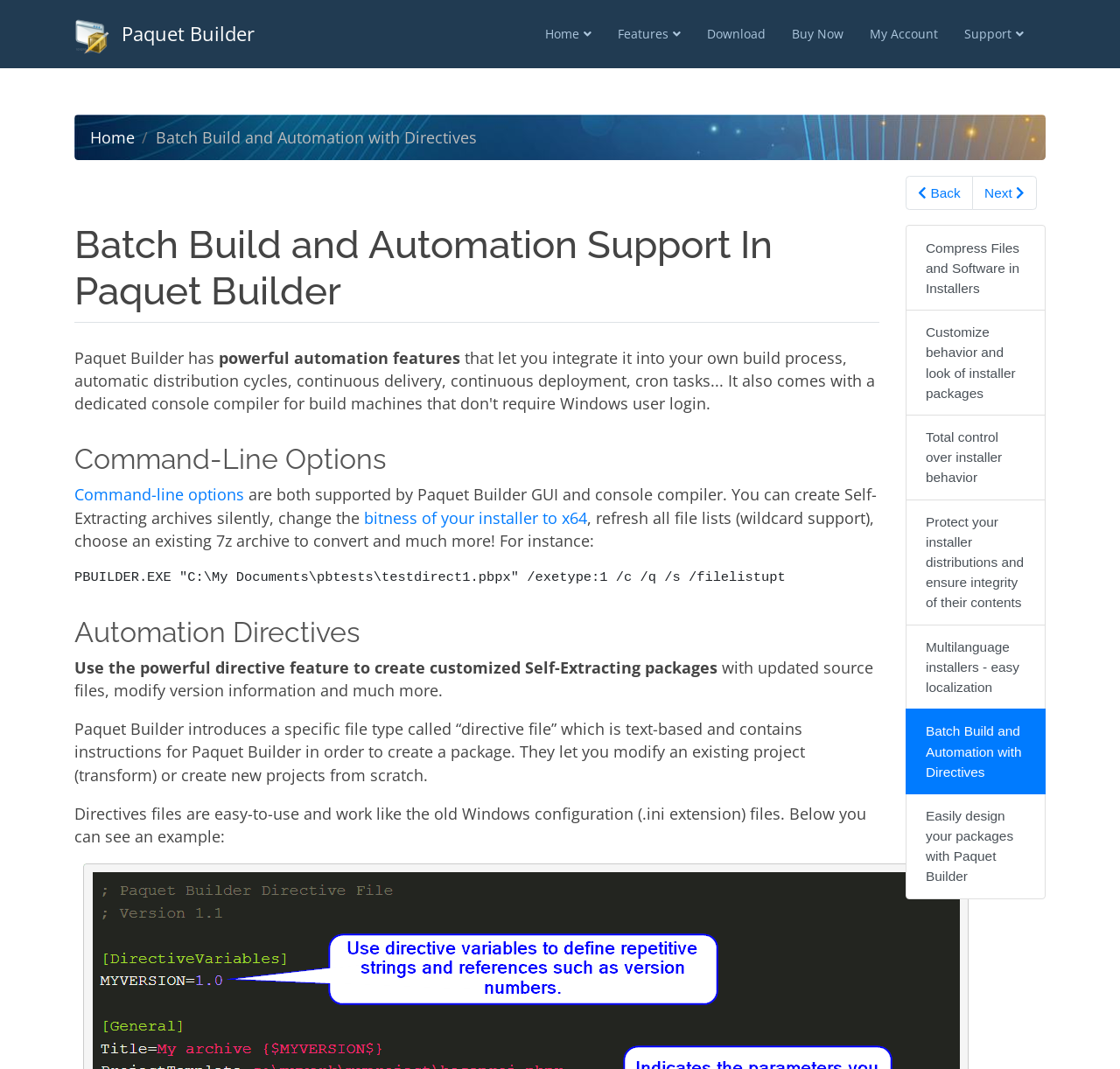What is supported by Paquet Builder GUI and console compiler?
Give a one-word or short phrase answer based on the image.

Command-line options